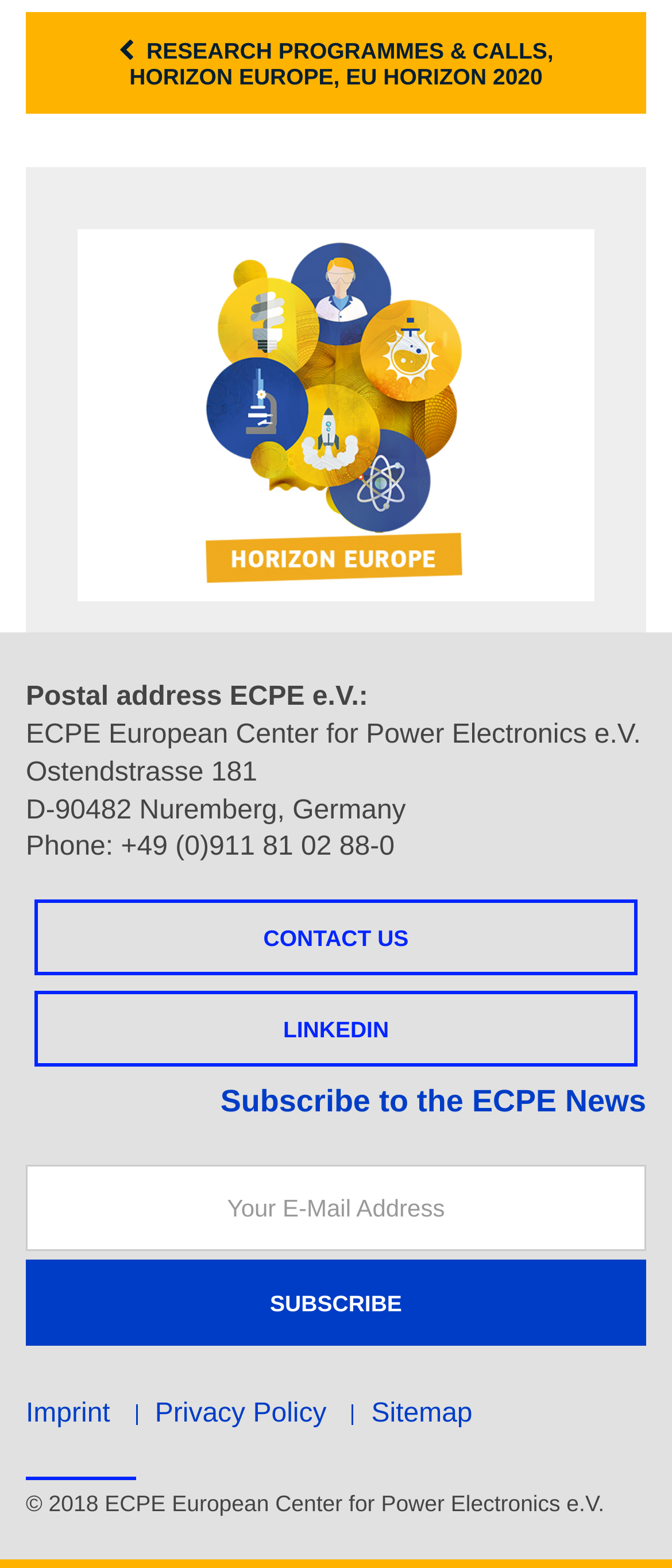Please determine the bounding box coordinates of the element's region to click in order to carry out the following instruction: "Check the 'Imprint' page". The coordinates should be four float numbers between 0 and 1, i.e., [left, top, right, bottom].

[0.038, 0.893, 0.164, 0.911]